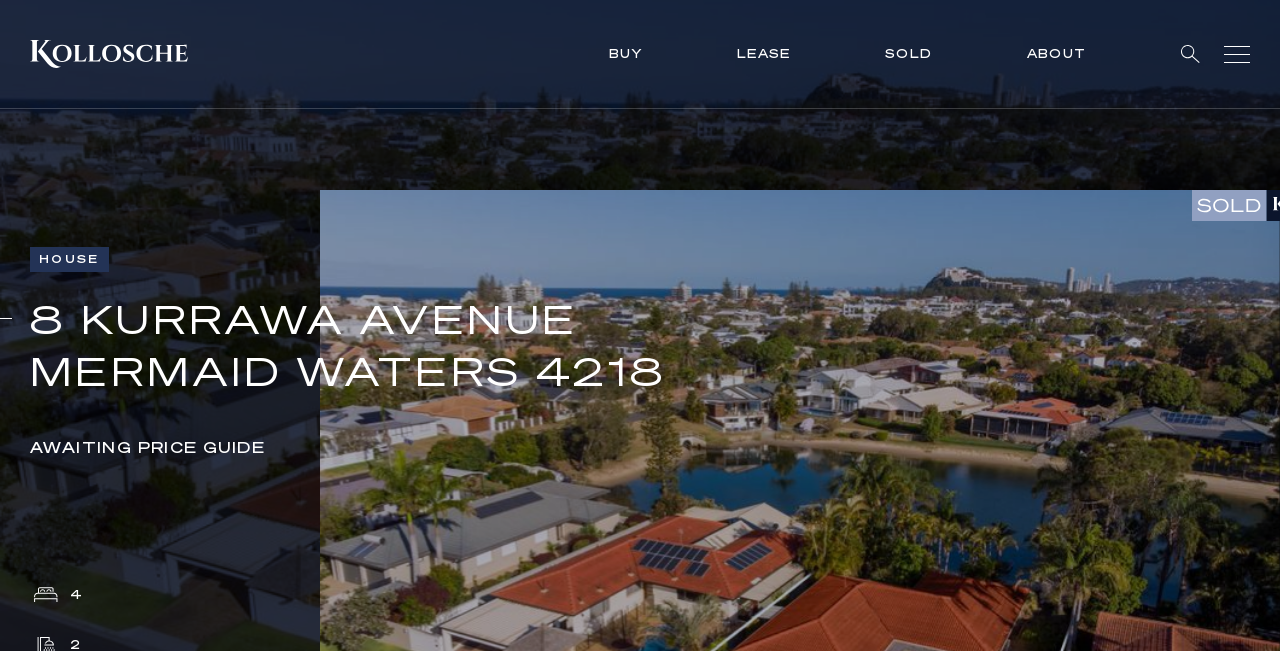Utilize the details in the image to give a detailed response to the question: What is the address of the property?

I found the address by looking at the heading element which contains the text '8 KURRAWA AVENUE MERMAID WATERS 4218'.